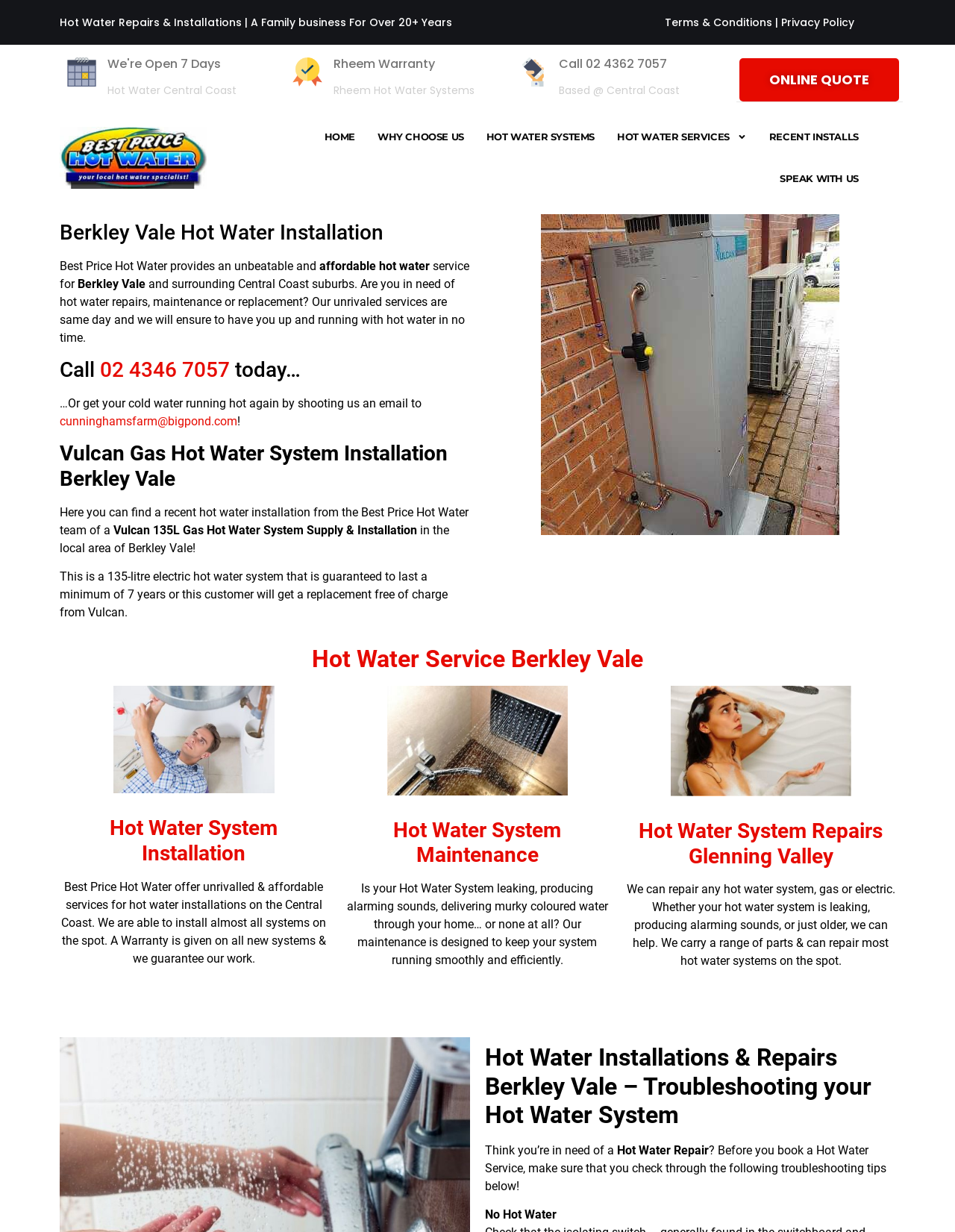Please specify the bounding box coordinates of the element that should be clicked to execute the given instruction: 'Click on 'Online Quote''. Ensure the coordinates are four float numbers between 0 and 1, expressed as [left, top, right, bottom].

[0.775, 0.047, 0.942, 0.083]